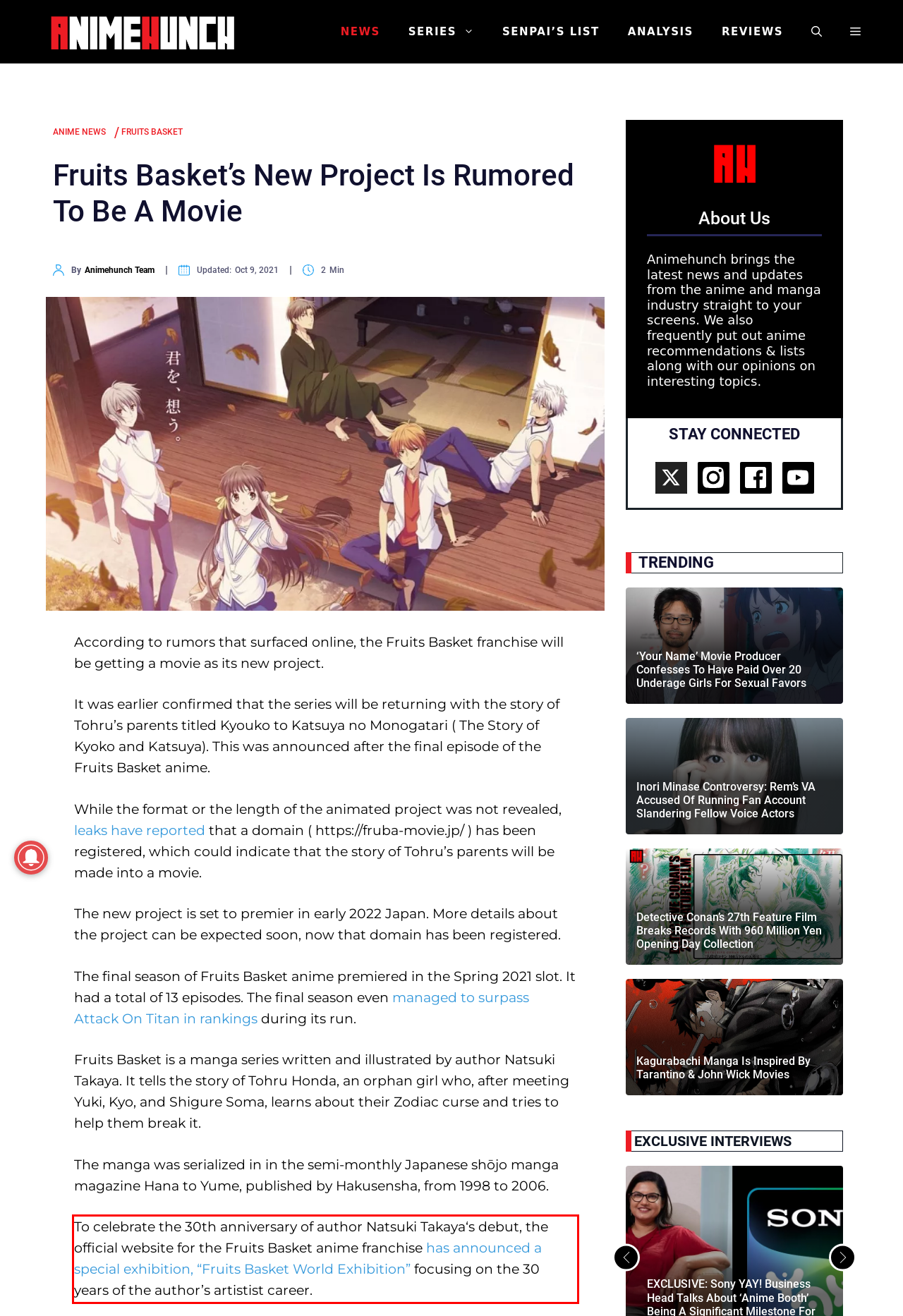By examining the provided screenshot of a webpage, recognize the text within the red bounding box and generate its text content.

To celebrate the 30th anniversary of author Natsuki Takaya‘s debut, the official website for the Fruits Basket anime franchise has announced a special exhibition, “Fruits Basket World Exhibition” focusing on the 30 years of the author’s artistist career.